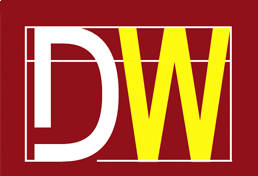Describe in detail everything you see in the image.

The image showcases a vibrant logo that prominently features the initials "DW." The letter "D" is displayed in a bold white font, while the "W" stands out in a striking bright yellow. This eye-catching design is set against a rich maroon background, creating a dynamic visual contrast. The logo reflects a modern and professional aesthetic, likely representing a company or brand related to windows and doors, as indicated by the surrounding context that mentions "Ballineen windows and doors" and their commitment to commercial projects. The logo embodies a sense of reliability and energy, aligning with the company's focus on both architectural appeal and energy efficiency in their products.